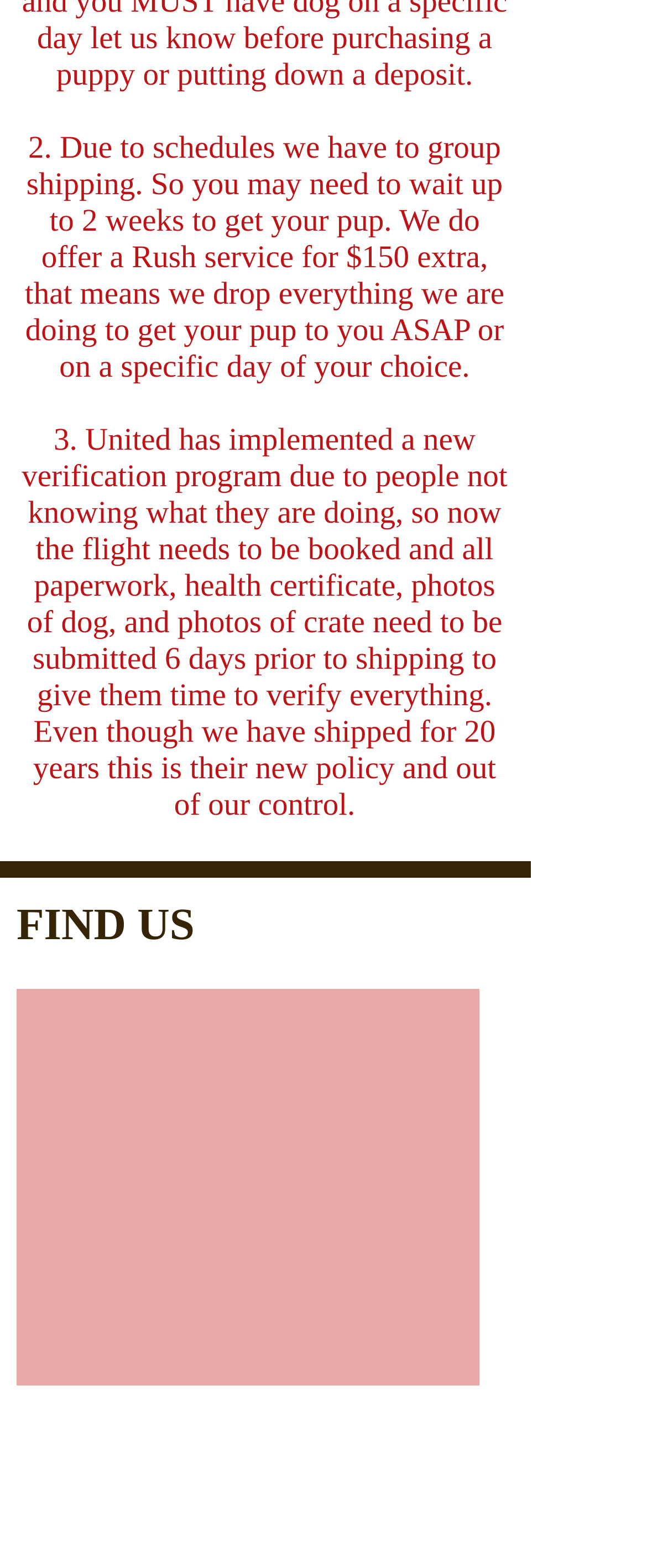What is the purpose of the verification program implemented by United?
Use the screenshot to answer the question with a single word or phrase.

To verify everything